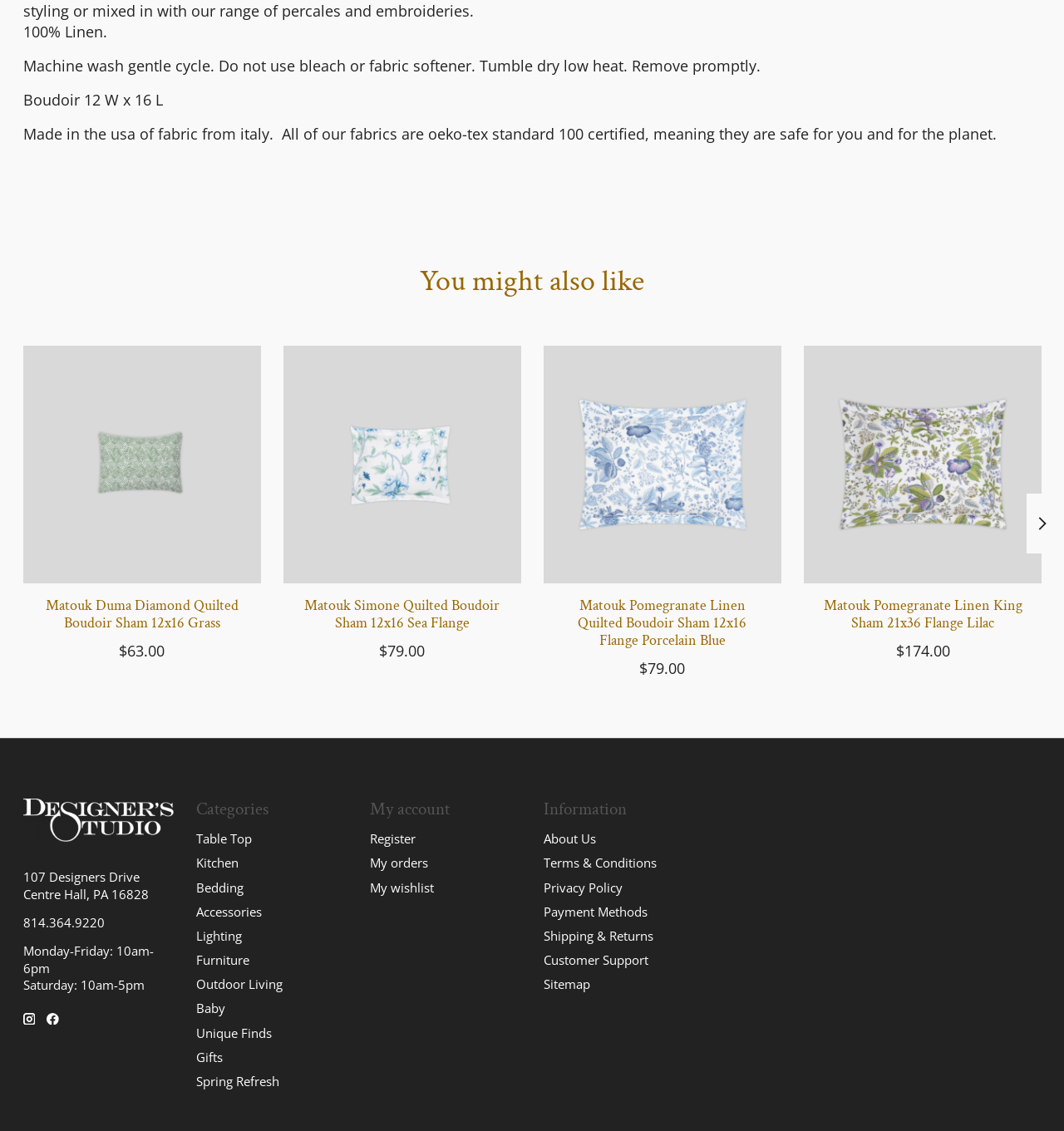Reply to the question with a brief word or phrase: What is the price of the Matouk Duma Diamond Quilted Boudoir Sham 12x16 Grass?

$63.00